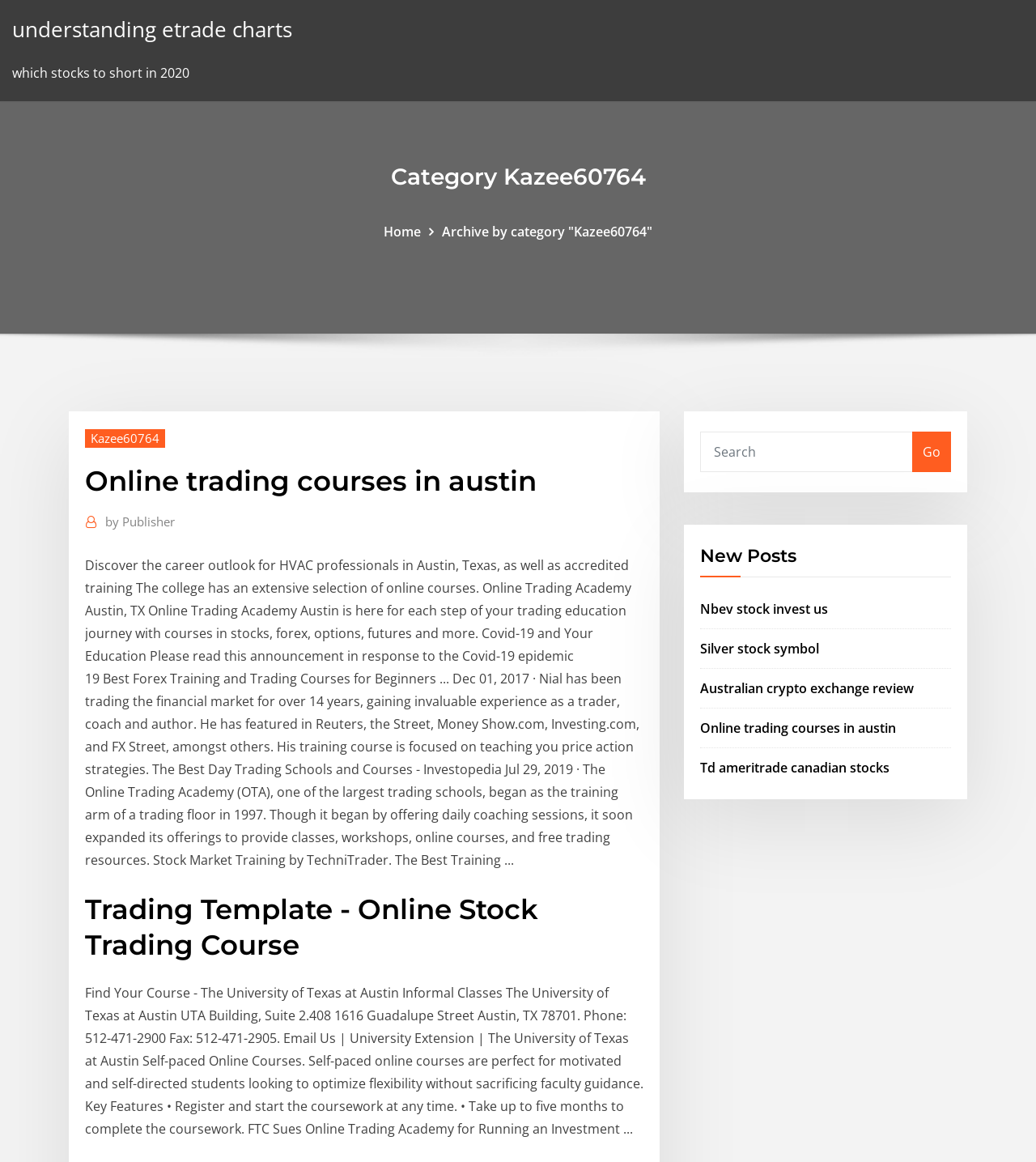What is the purpose of the 'Search' textbox?
Look at the screenshot and respond with one word or a short phrase.

to search for courses